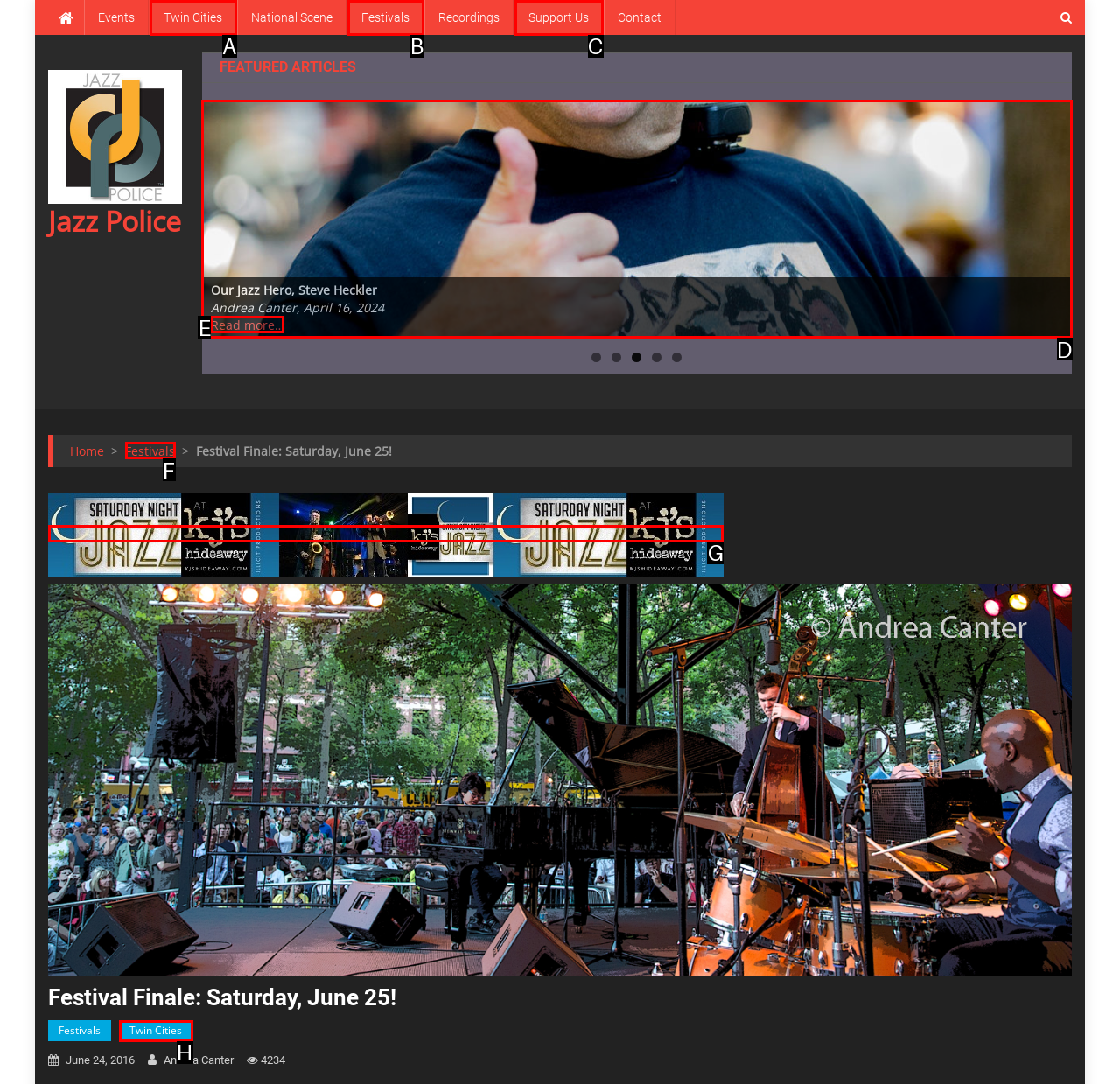Which option should be clicked to execute the following task: View the 'Saturday Night Jazz at kj's hideaway' event? Respond with the letter of the selected option.

G